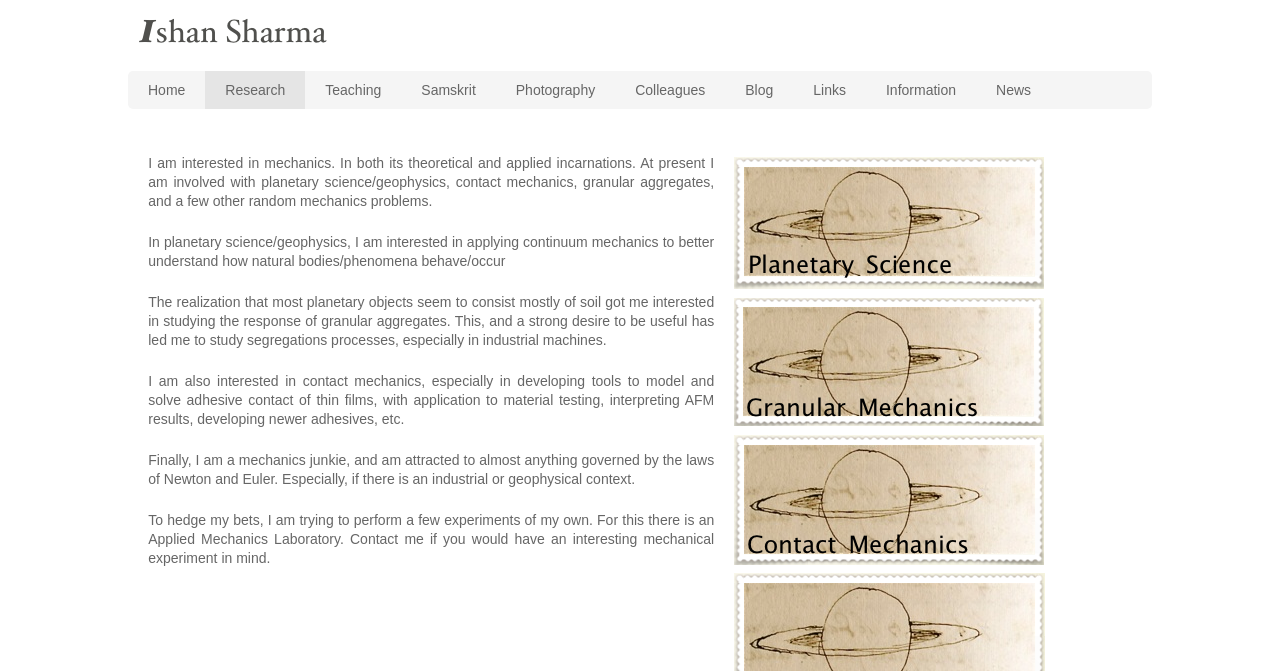How many links are in the top navigation bar?
Look at the image and answer the question using a single word or phrase.

9